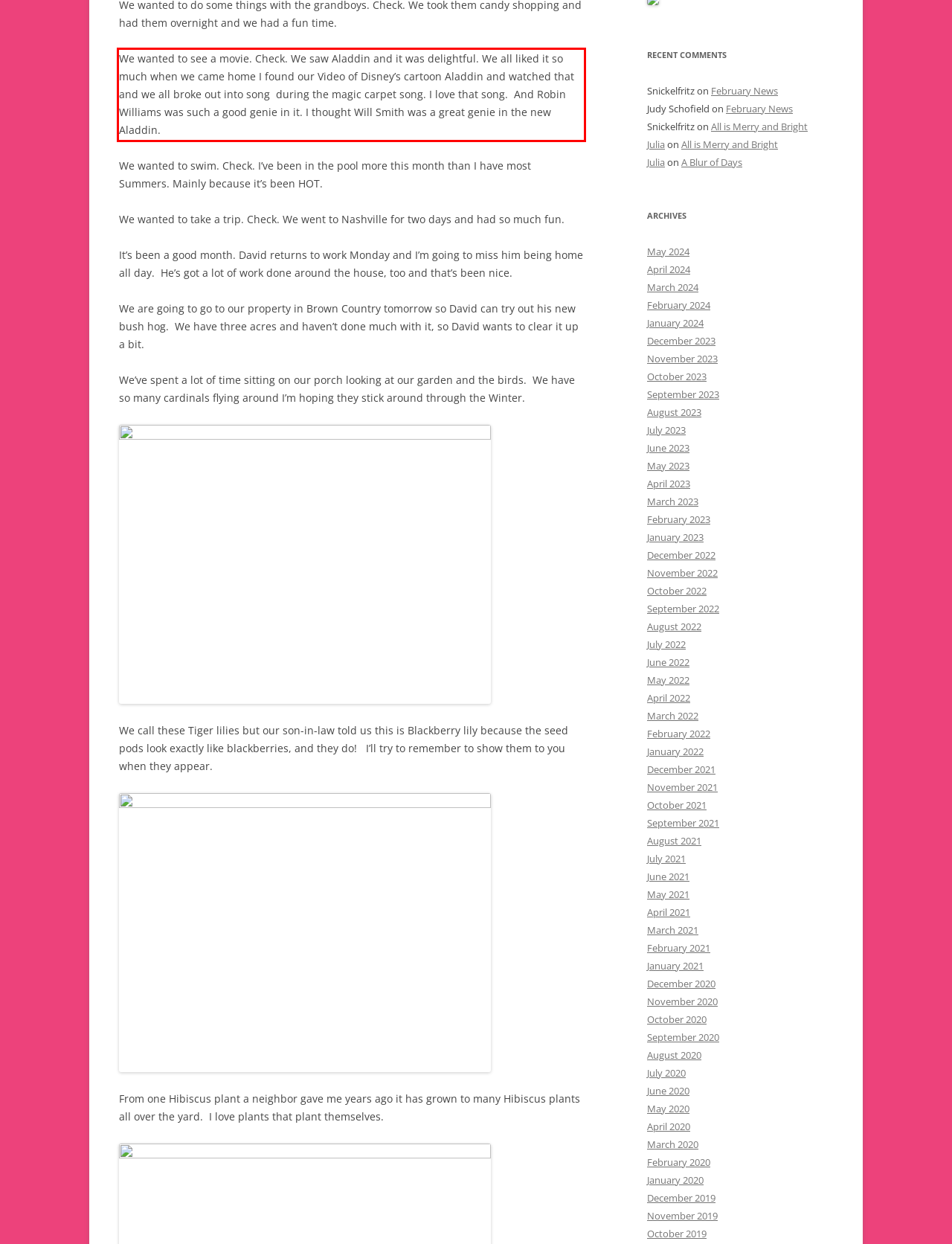You have a screenshot of a webpage, and there is a red bounding box around a UI element. Utilize OCR to extract the text within this red bounding box.

We wanted to see a movie. Check. We saw Aladdin and it was delightful. We all liked it so much when we came home I found our Video of Disney’s cartoon Aladdin and watched that and we all broke out into song during the magic carpet song. I love that song. And Robin Williams was such a good genie in it. I thought Will Smith was a great genie in the new Aladdin.